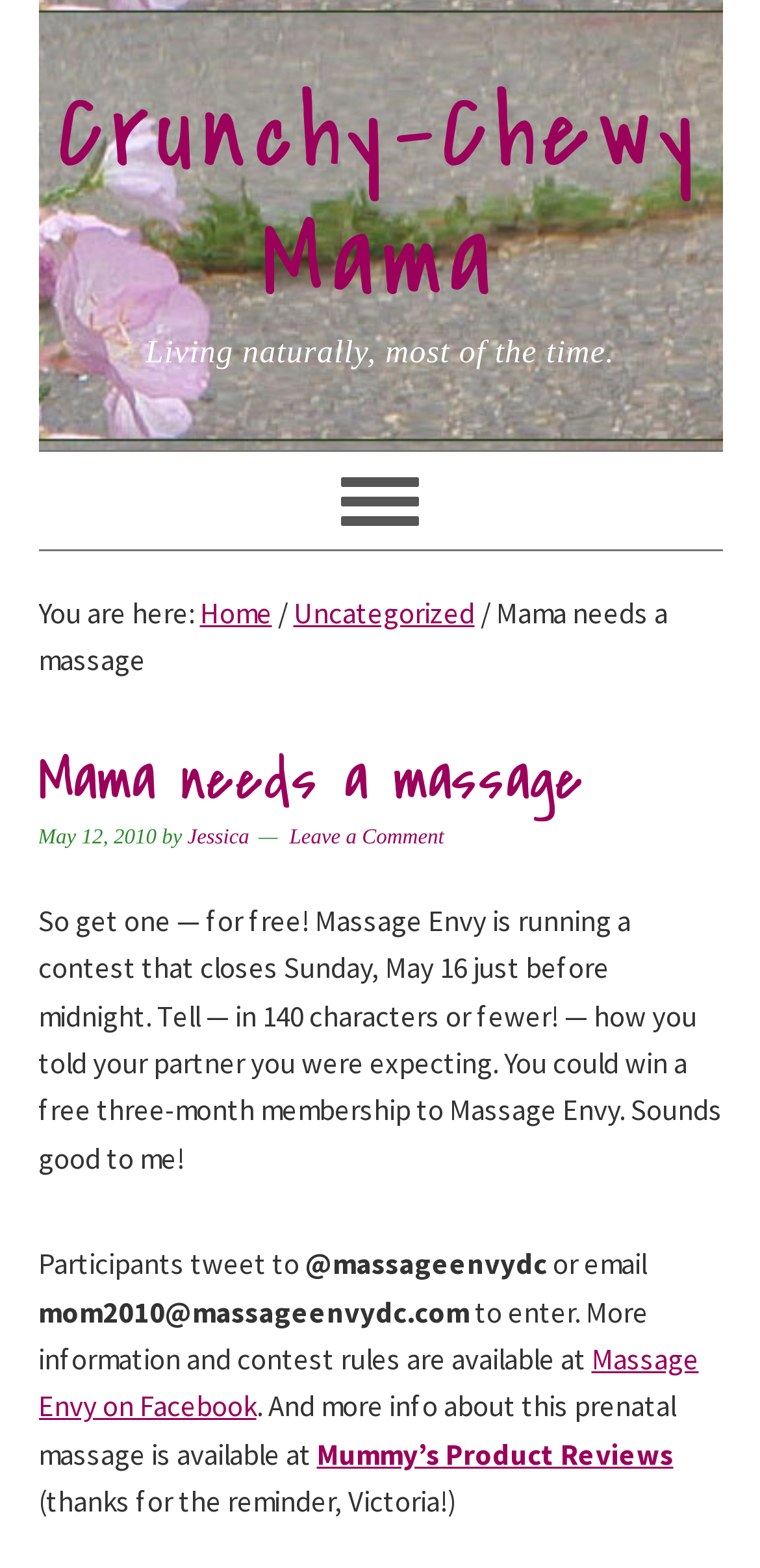Locate the UI element that matches the description Crunchy-Chewy Mama in the webpage screenshot. Return the bounding box coordinates in the format (top-left x, top-left y, bottom-right x, bottom-right y), with values ranging from 0 to 1.

[0.076, 0.04, 0.924, 0.214]